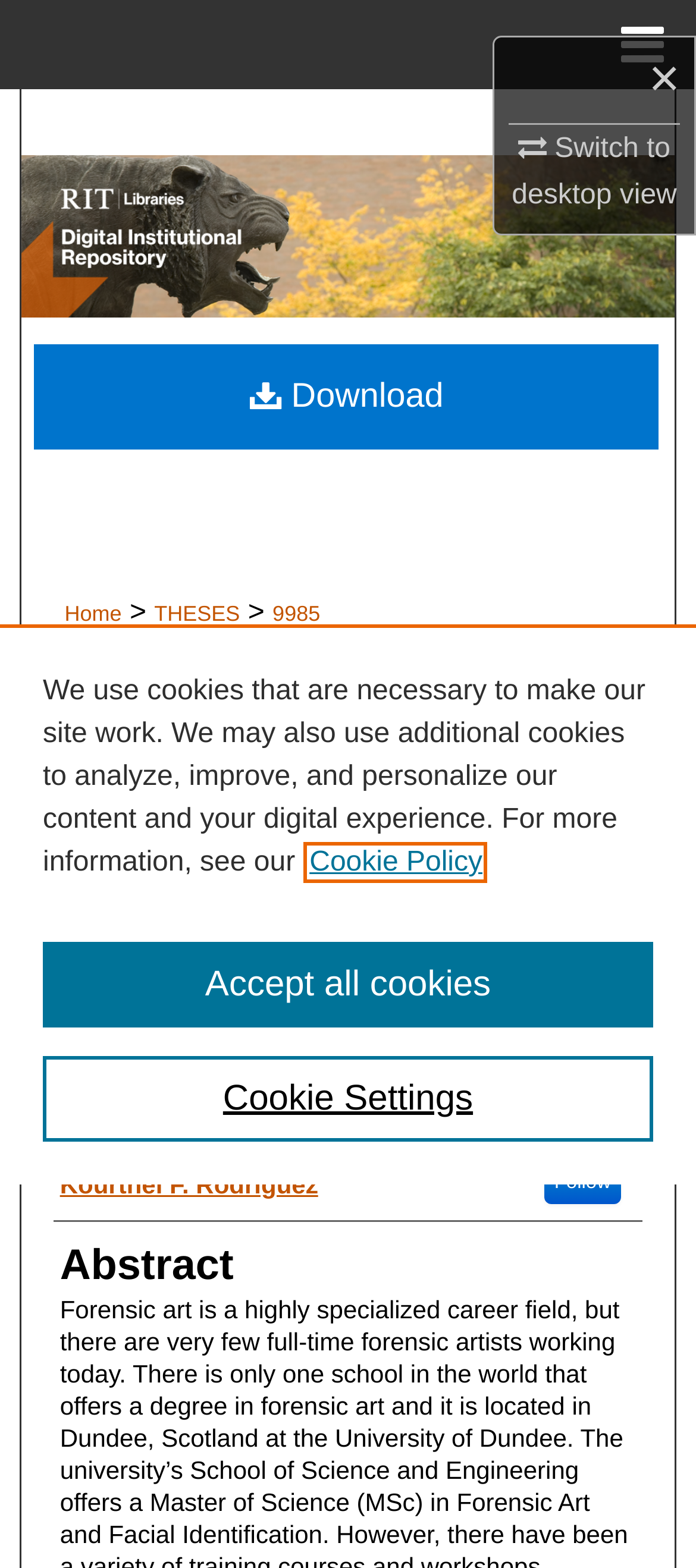What is the purpose of the cookie banner?
Please provide an in-depth and detailed response to the question.

I found the answer by looking at the region element with the label 'Cookie banner', and then I read the text inside the alertdialog element, which explains the purpose of the cookie banner.